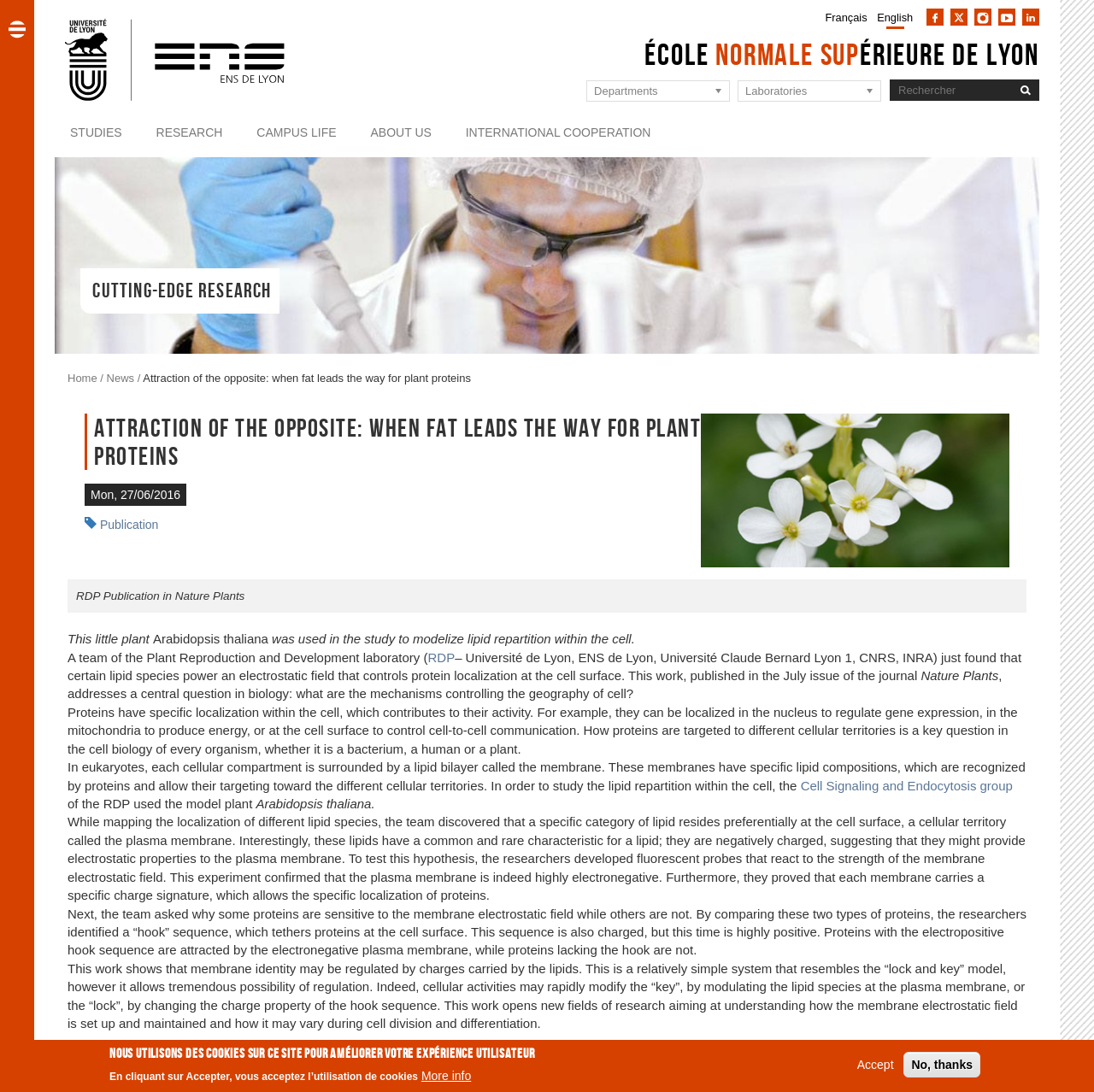Please determine the bounding box coordinates of the section I need to click to accomplish this instruction: "Click the 'Home' link".

[0.05, 0.008, 0.274, 0.102]